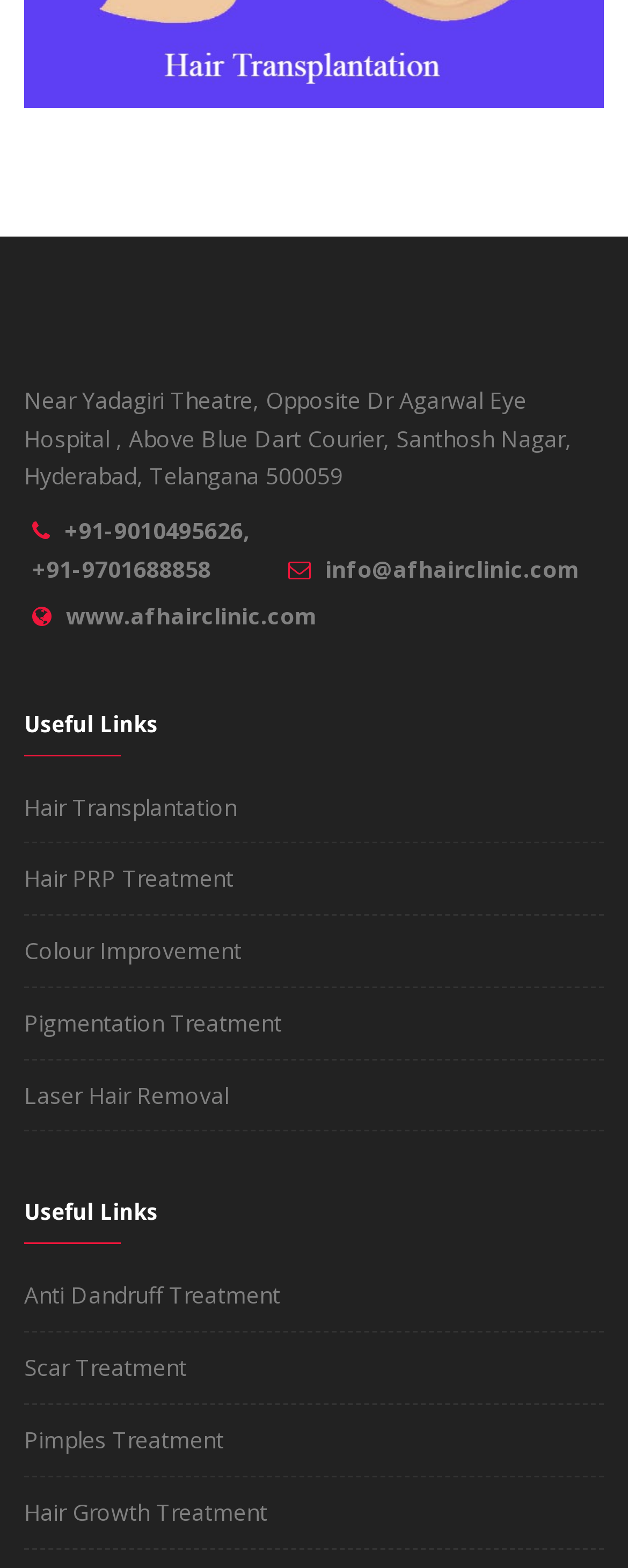Please identify the bounding box coordinates of the element's region that should be clicked to execute the following instruction: "Get more information about pigmentation treatment". The bounding box coordinates must be four float numbers between 0 and 1, i.e., [left, top, right, bottom].

[0.038, 0.642, 0.449, 0.662]